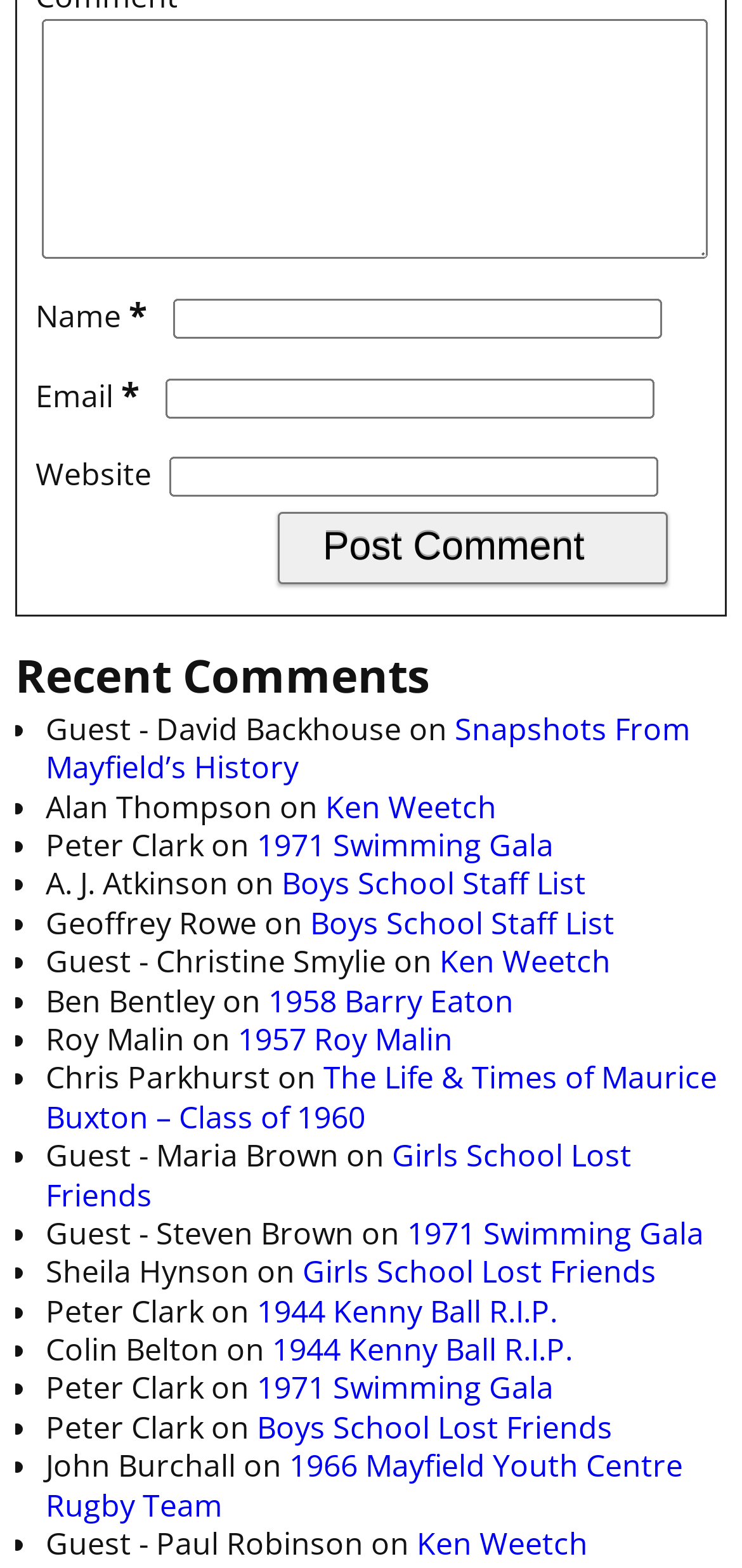Give a one-word or phrase response to the following question: What is the purpose of the 'Post Comment' button?

To submit a comment